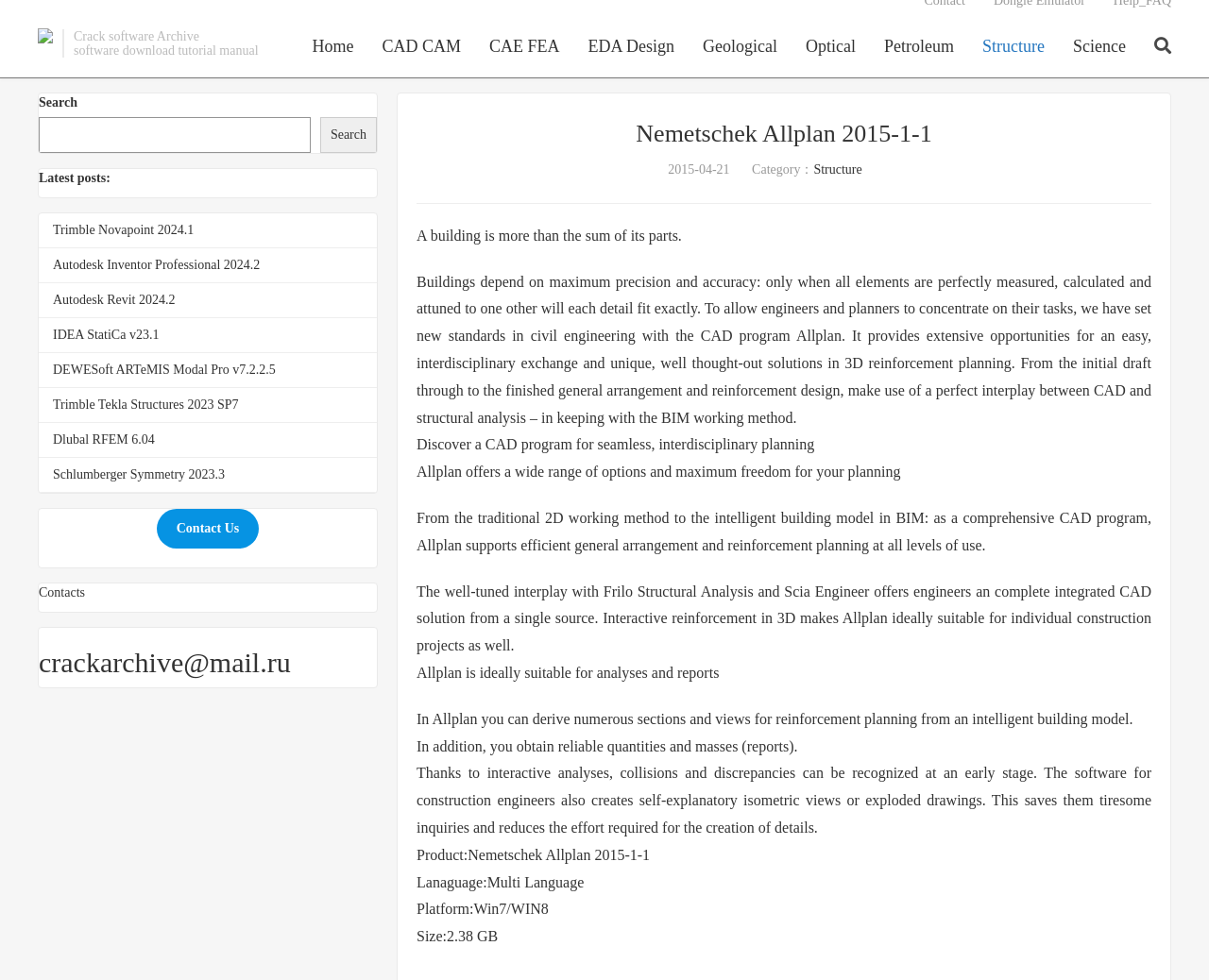Identify the bounding box coordinates of the area you need to click to perform the following instruction: "Download Our App".

None